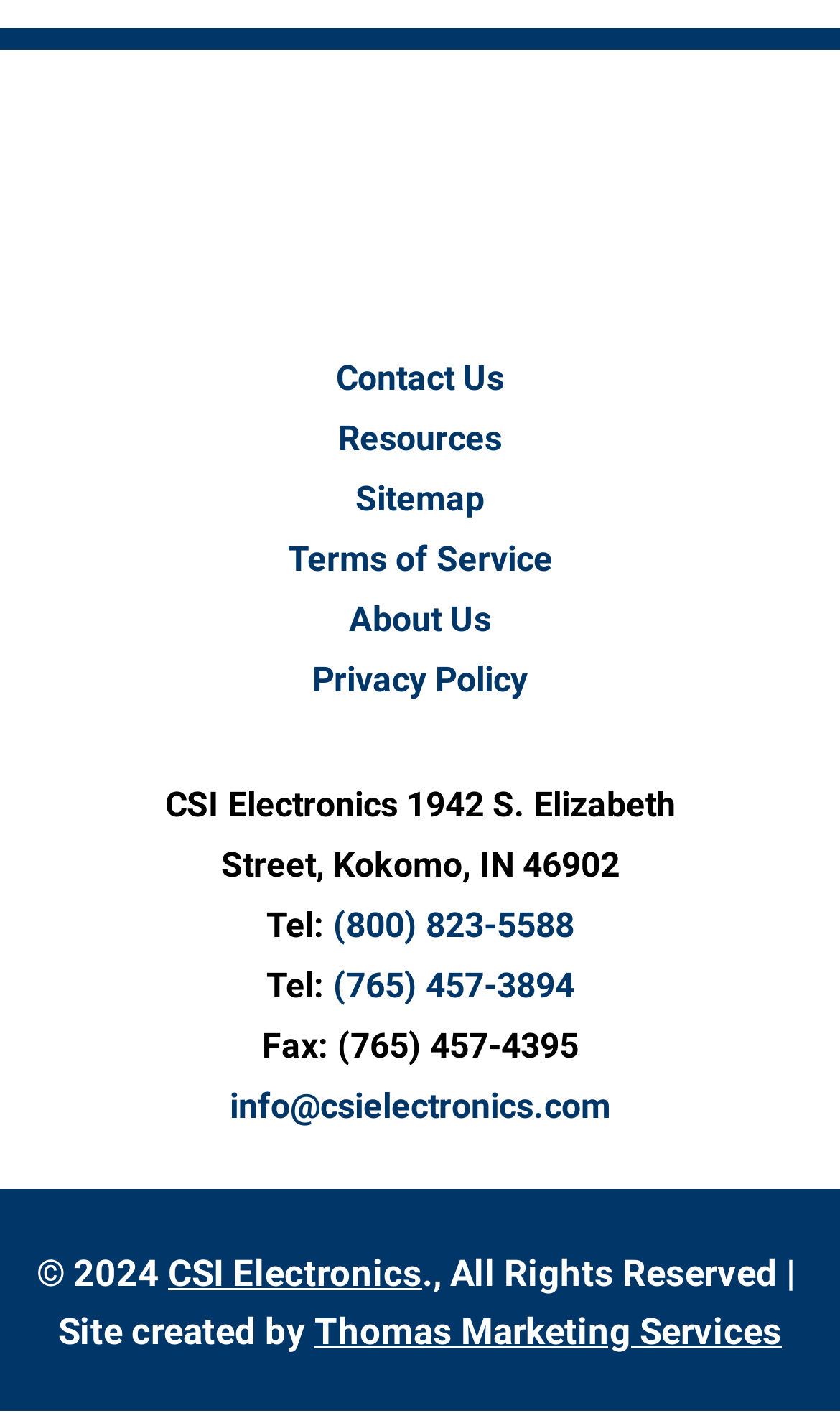Please identify the bounding box coordinates of the clickable area that will allow you to execute the instruction: "view resources".

[0.403, 0.29, 0.597, 0.332]